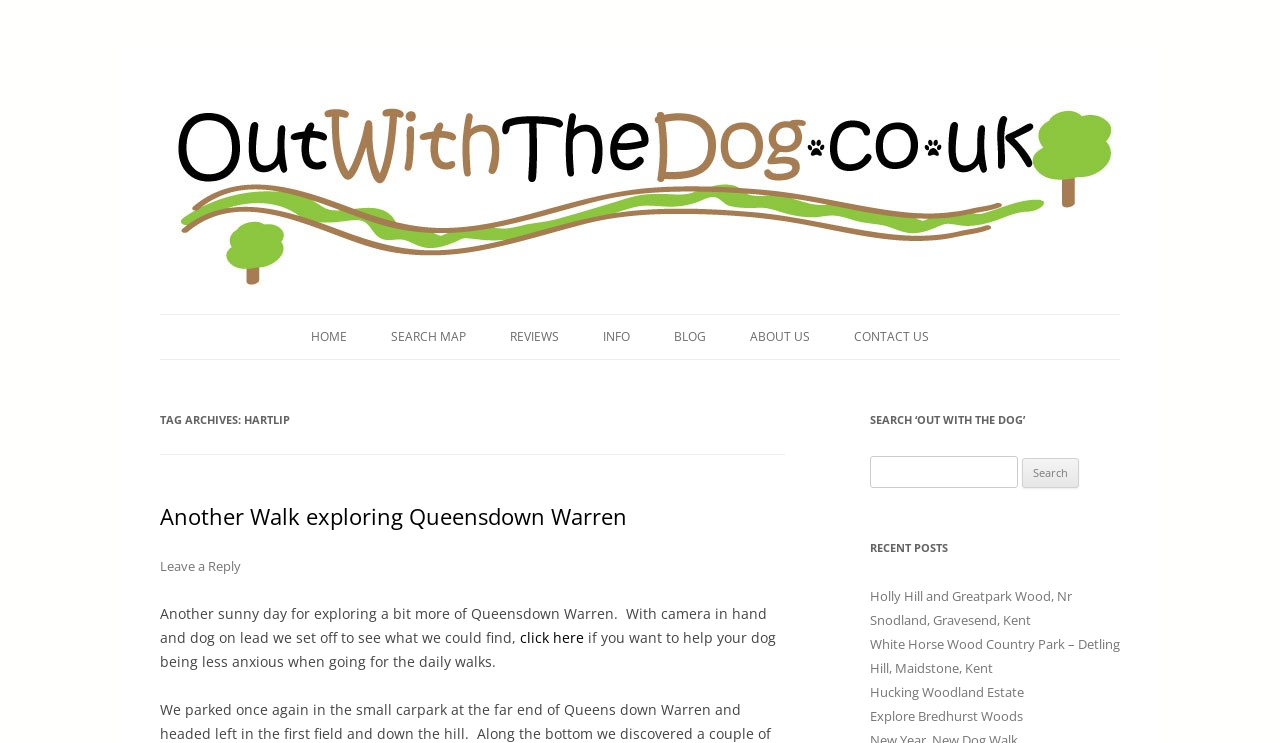What is the principal heading displayed on the webpage?

Out With The Dog